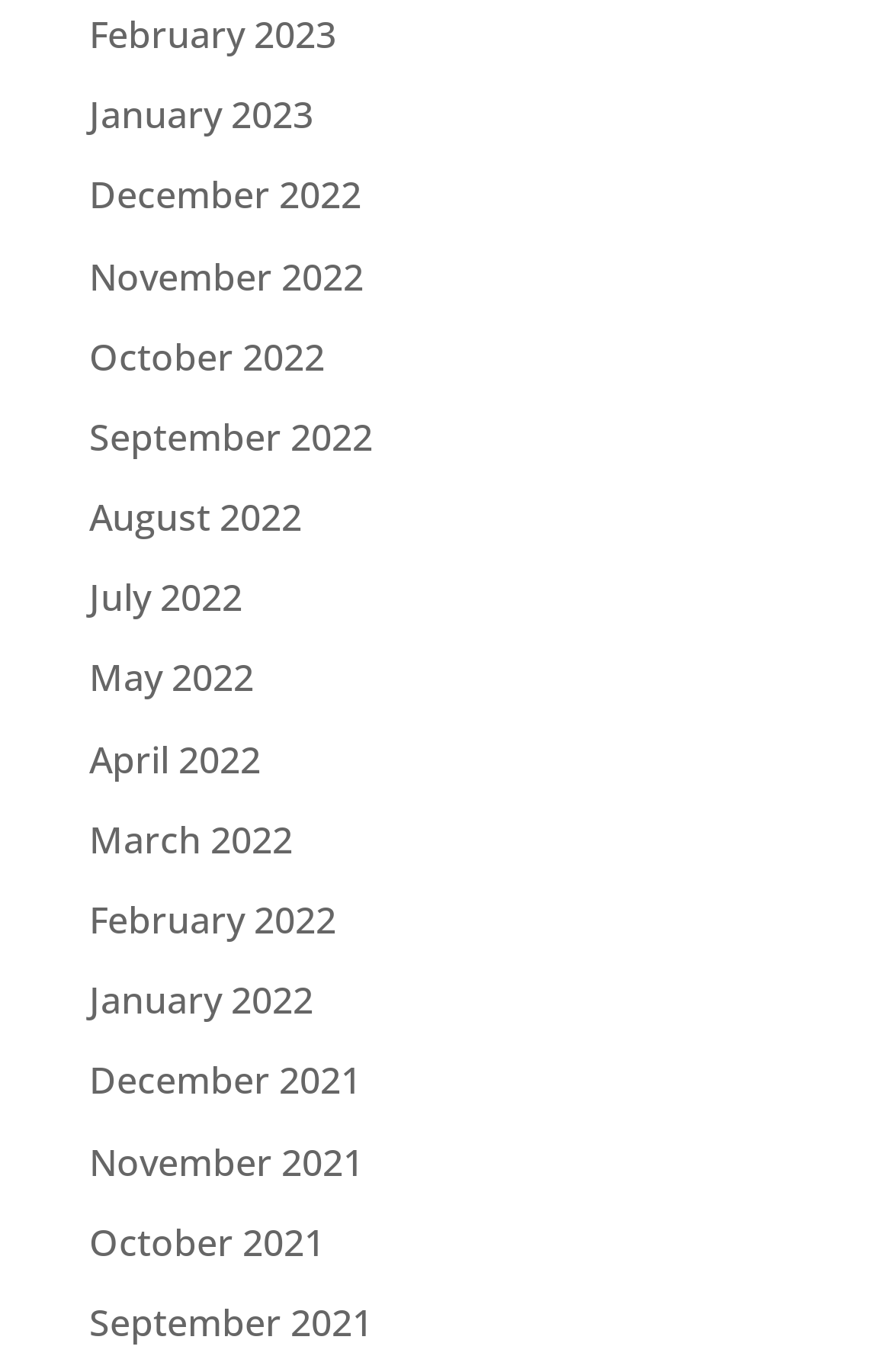Find the bounding box coordinates of the element you need to click on to perform this action: 'go to January 2022'. The coordinates should be represented by four float values between 0 and 1, in the format [left, top, right, bottom].

[0.1, 0.711, 0.351, 0.747]